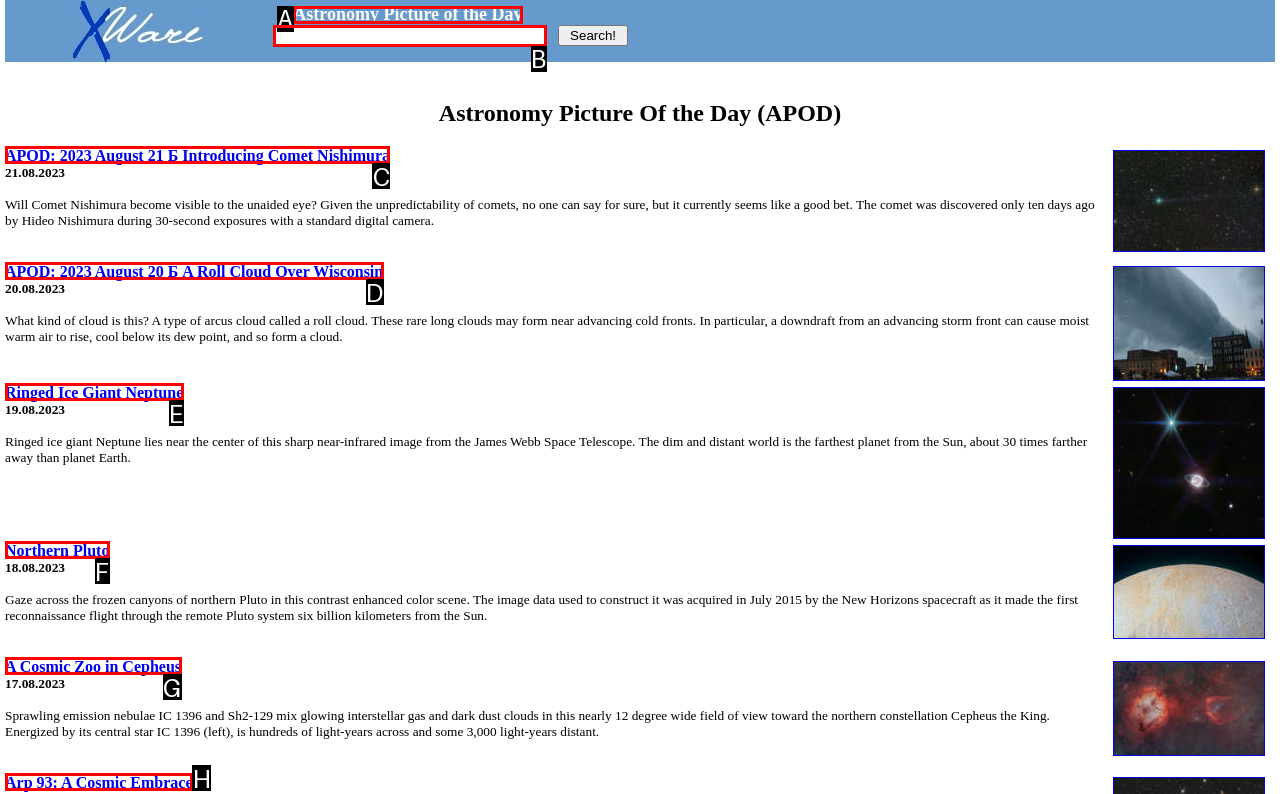Pick the option that should be clicked to perform the following task: Learn about ringed ice giant Neptune
Answer with the letter of the selected option from the available choices.

E